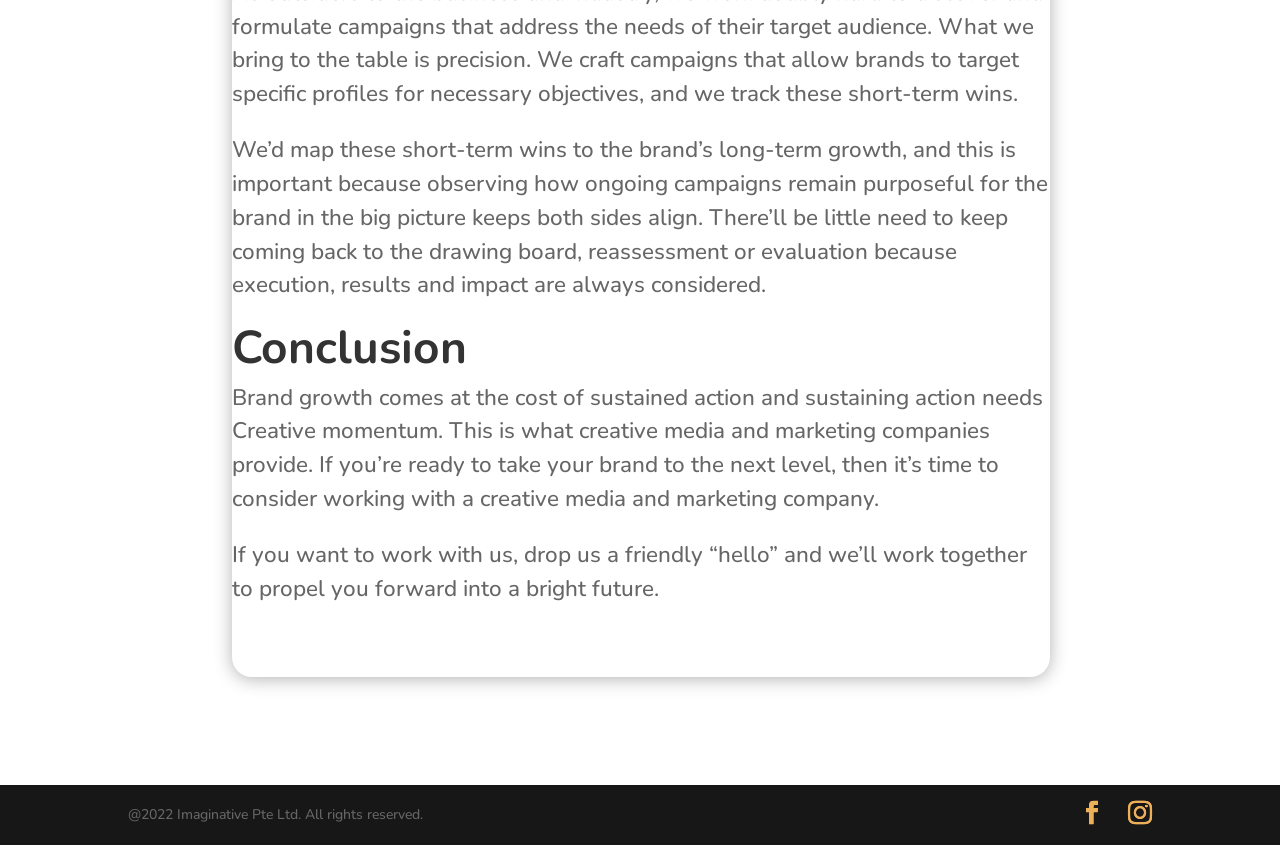Give the bounding box coordinates for the element described as: "Facebook".

[0.844, 0.946, 0.862, 0.982]